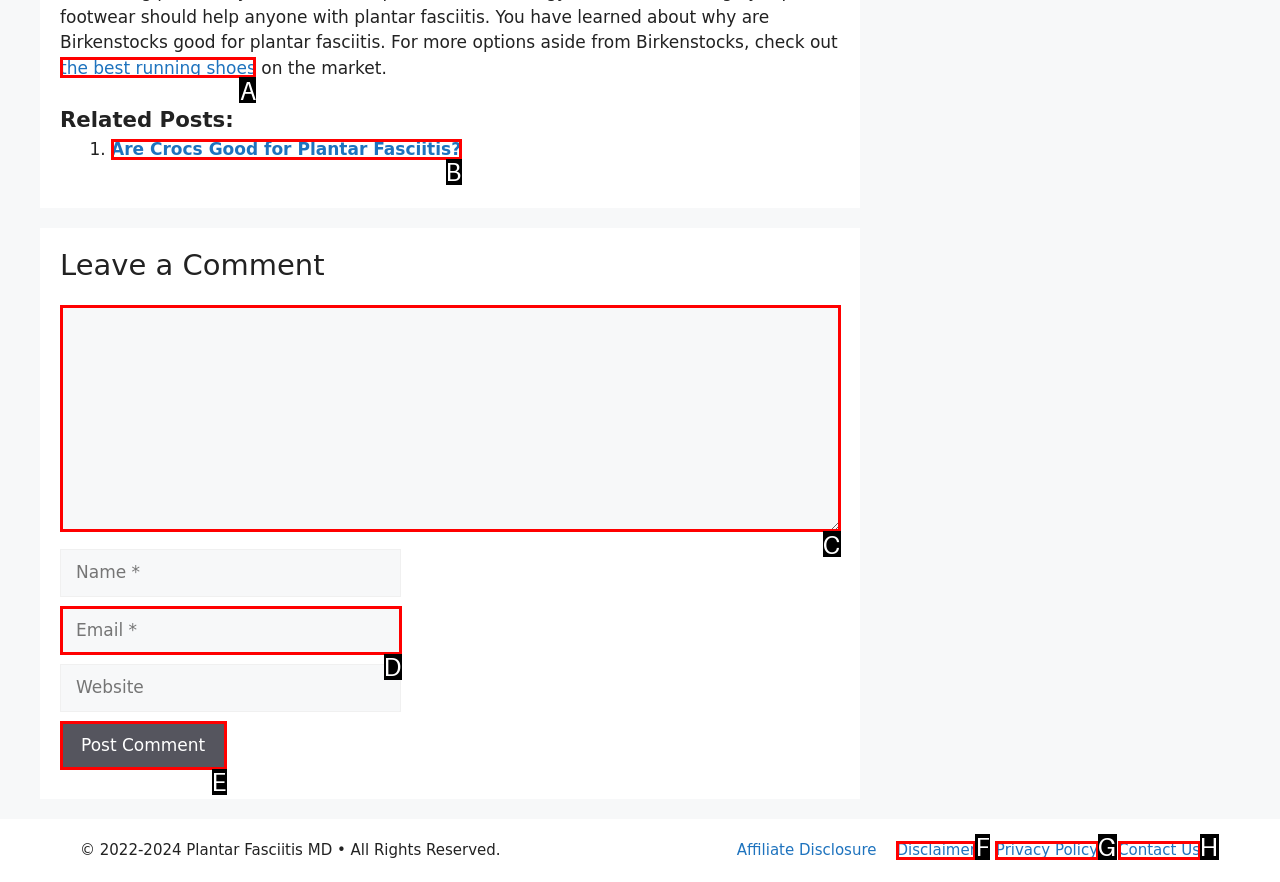Identify the HTML element that best fits the description: Privacy Policy. Respond with the letter of the corresponding element.

G